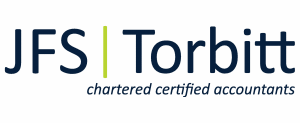What is the sequence of the logo?
From the screenshot, supply a one-word or short-phrase answer.

JFS vertical line Torbitt